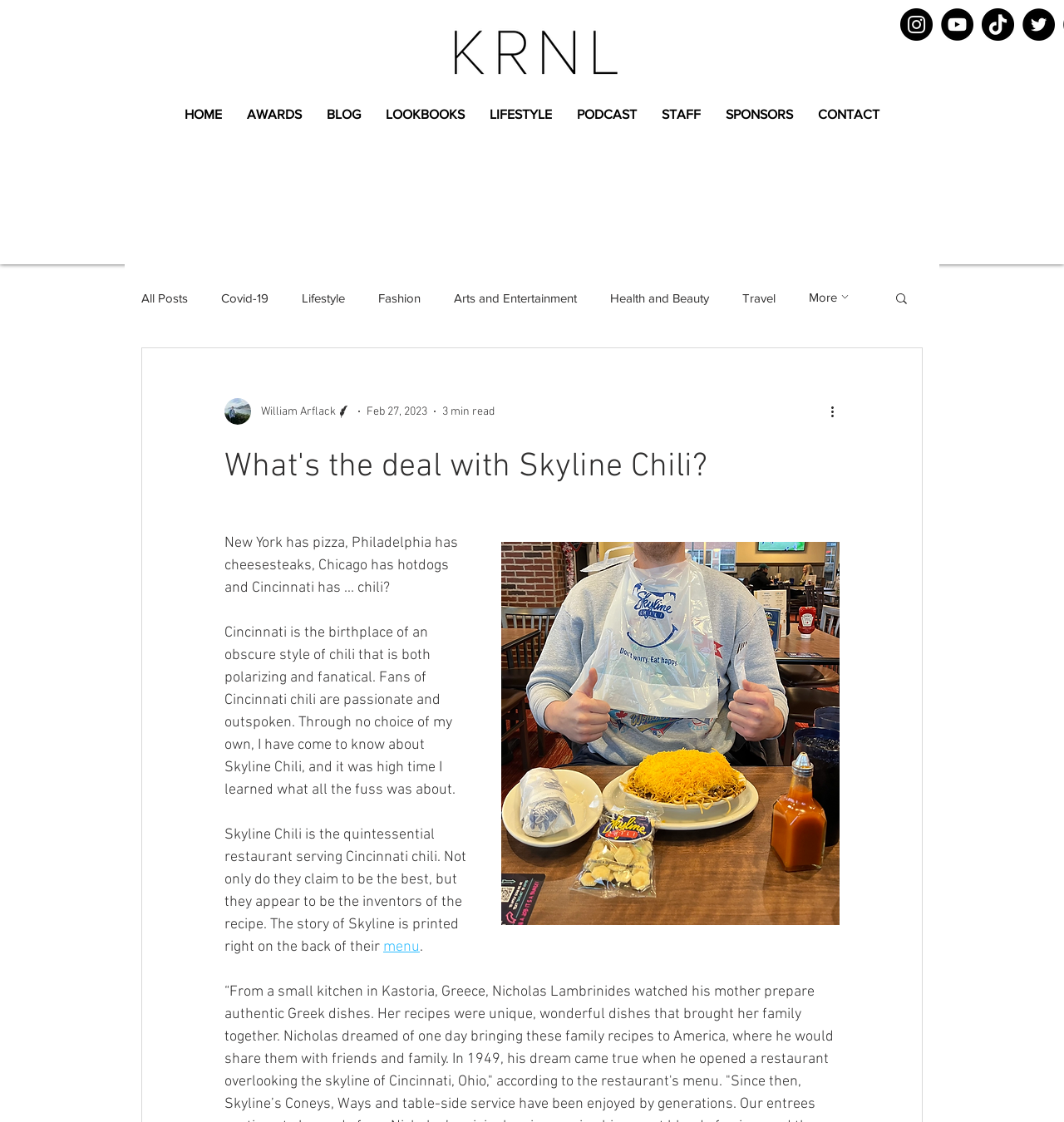What is the name of the restaurant serving Cincinnati chili?
Please answer the question with a single word or phrase, referencing the image.

Skyline Chili